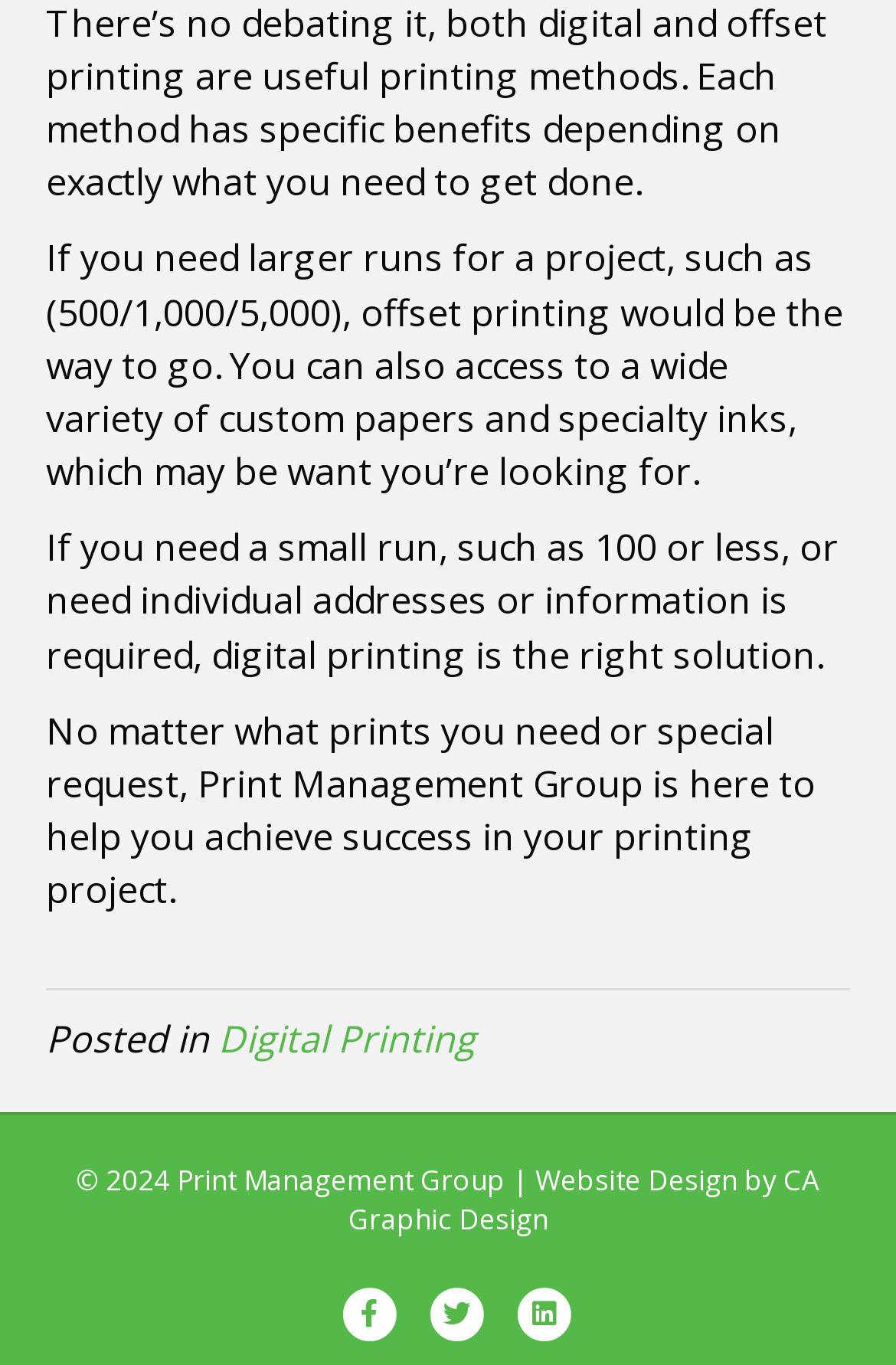What is the purpose of Print Management Group?
From the screenshot, supply a one-word or short-phrase answer.

To help with printing projects